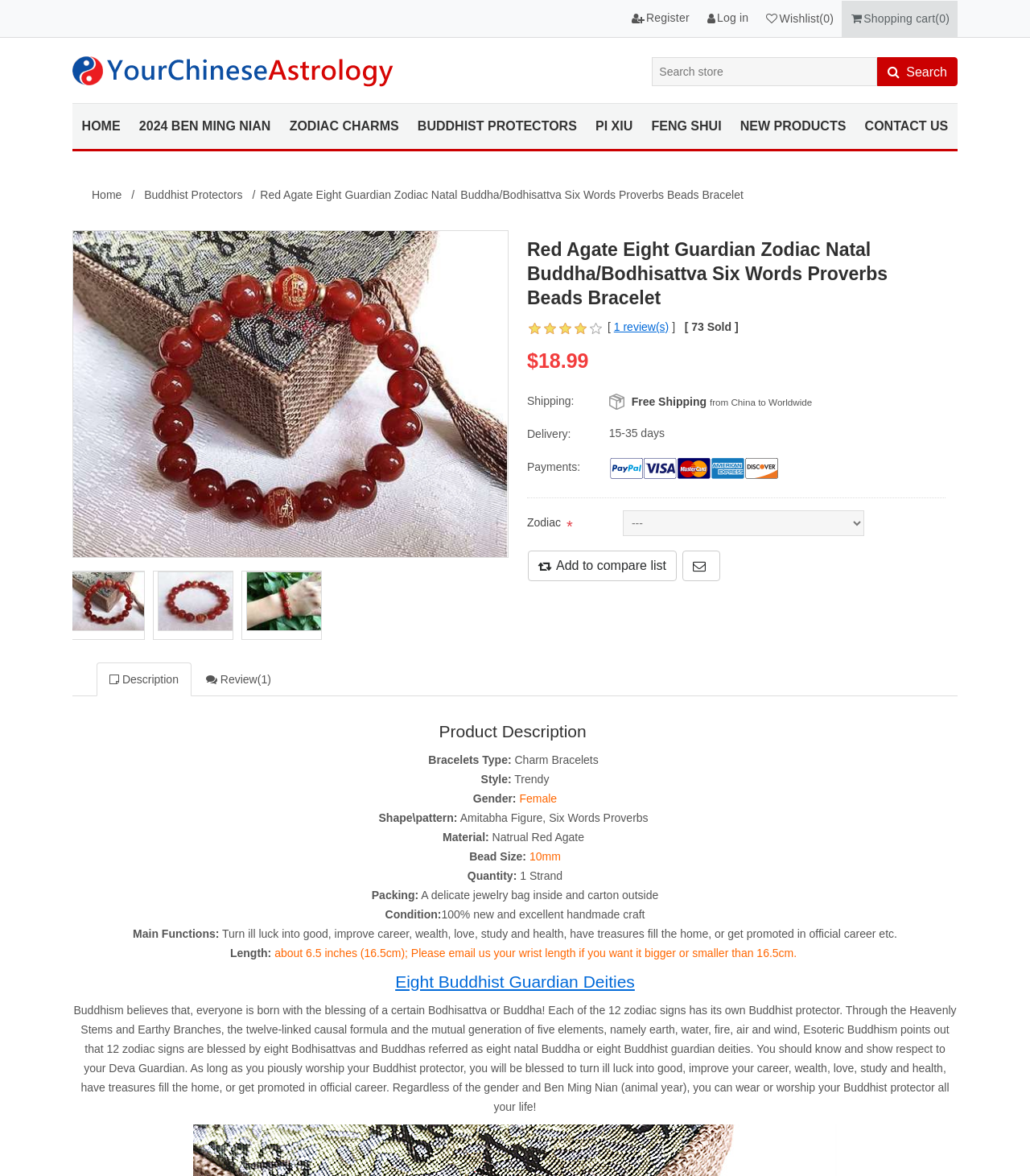Analyze the image and give a detailed response to the question:
What is the length of the Red Agate Eight Guardian Zodiac Natal Buddha/Bodhisattva Six Words Proverbs Beads Bracelet?

The length of the Red Agate Eight Guardian Zodiac Natal Buddha/Bodhisattva Six Words Proverbs Beads Bracelet can be found in the product description section, where it is listed as 'about 6.5 inches (16.5cm)'.